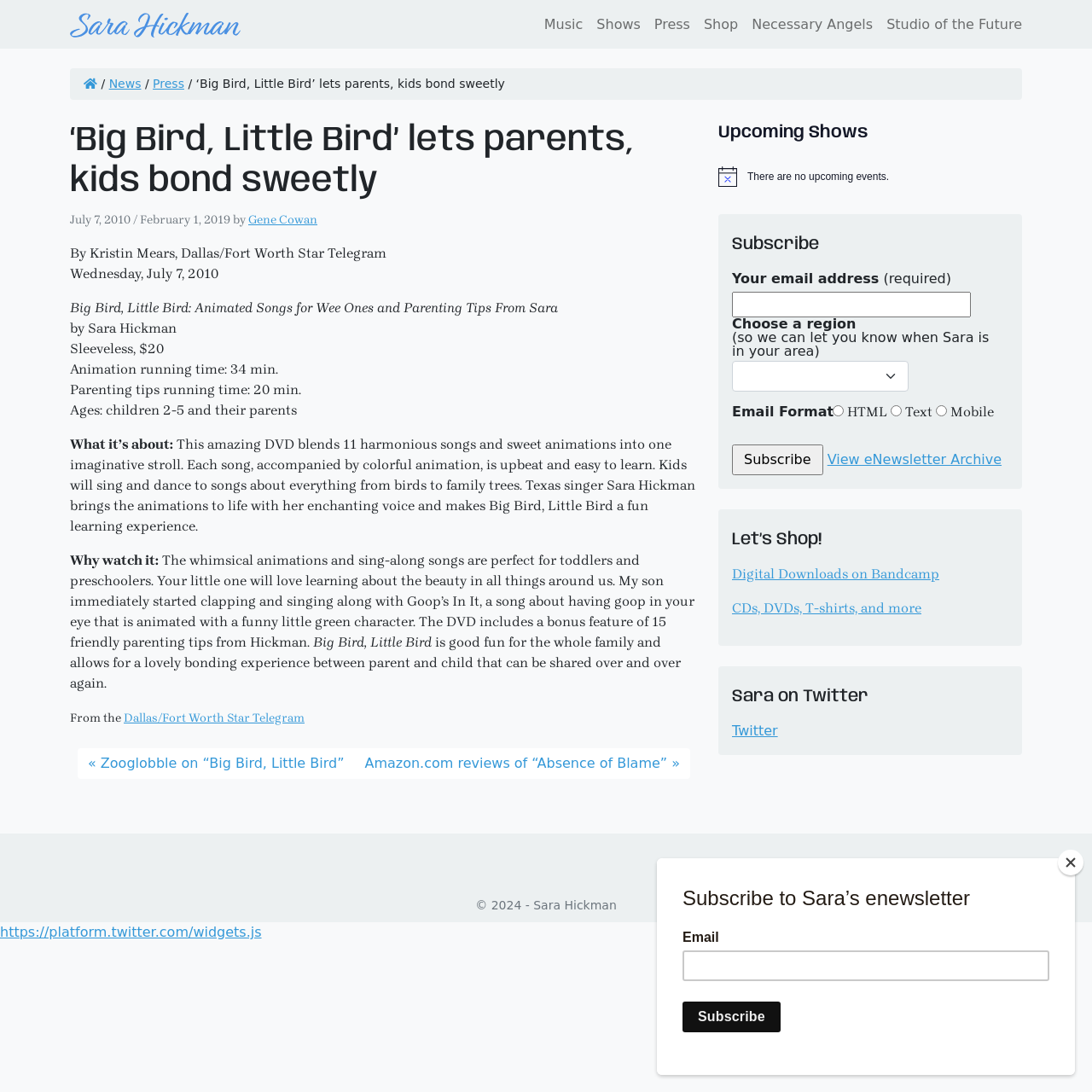Please specify the bounding box coordinates for the clickable region that will help you carry out the instruction: "View eNewsletter Archive".

[0.758, 0.413, 0.917, 0.428]